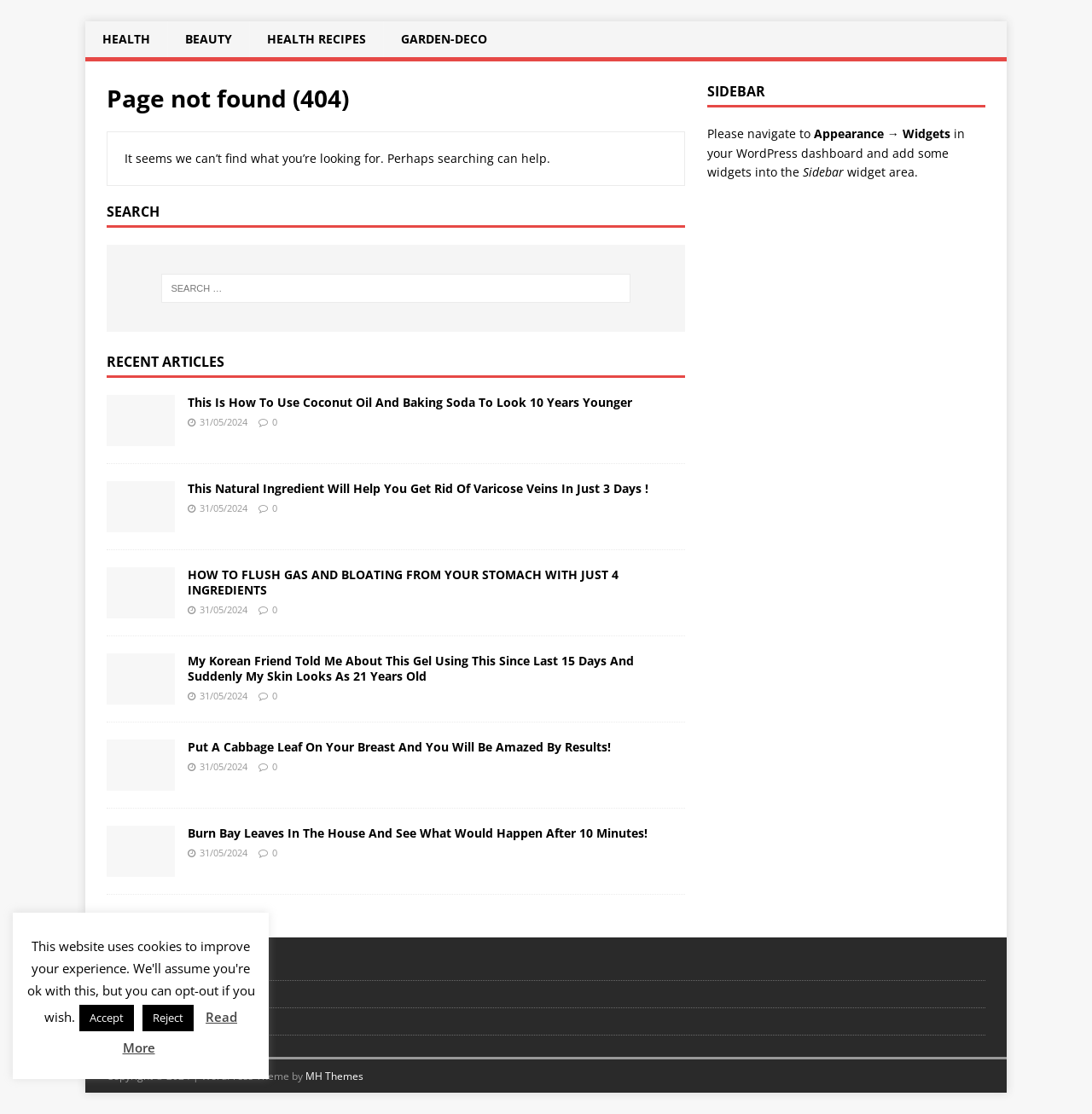Please identify the bounding box coordinates of the area that needs to be clicked to follow this instruction: "View recent articles".

[0.098, 0.317, 0.627, 0.339]